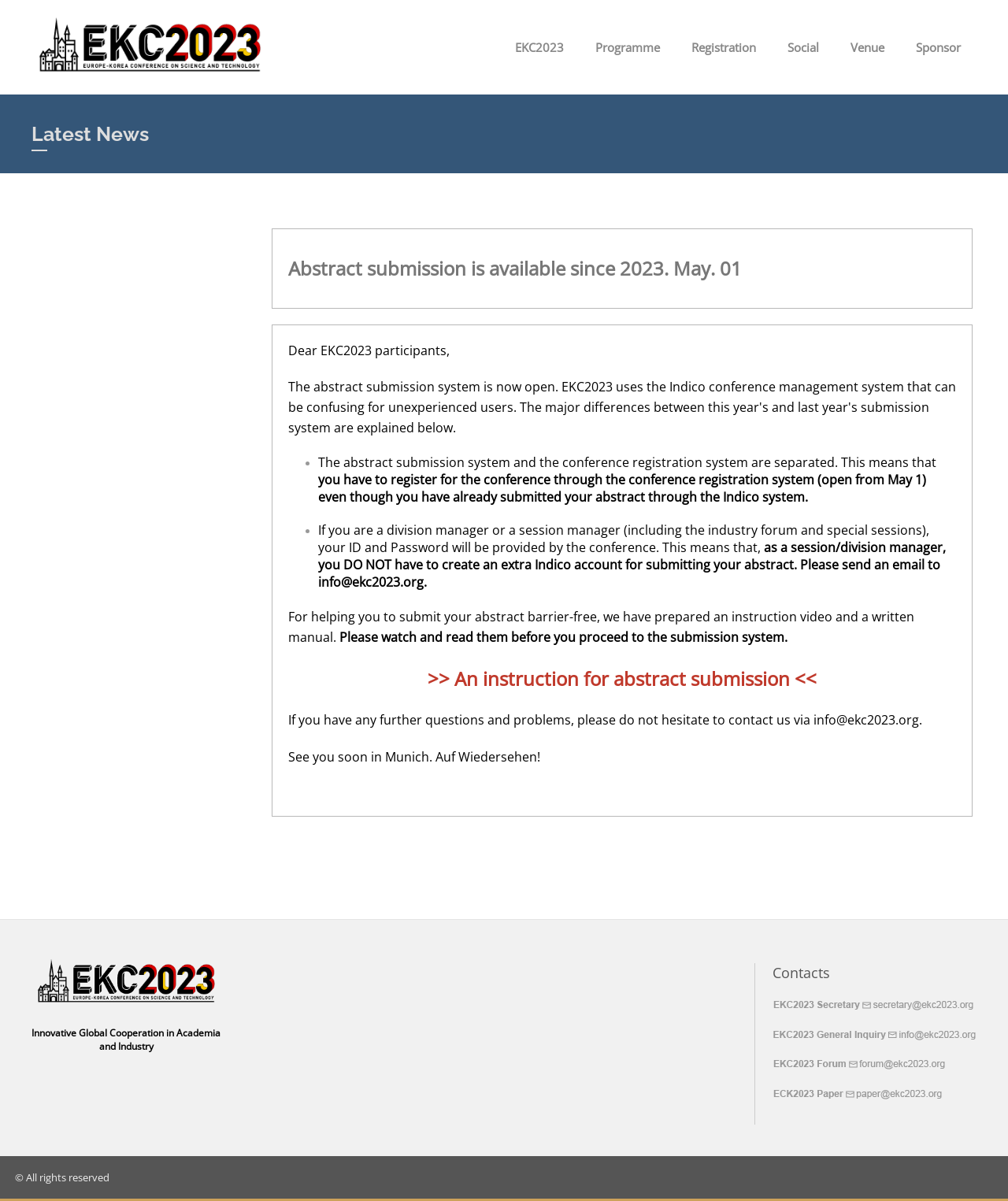What is the name of the conference?
Please look at the screenshot and answer using one word or phrase.

EKC2023